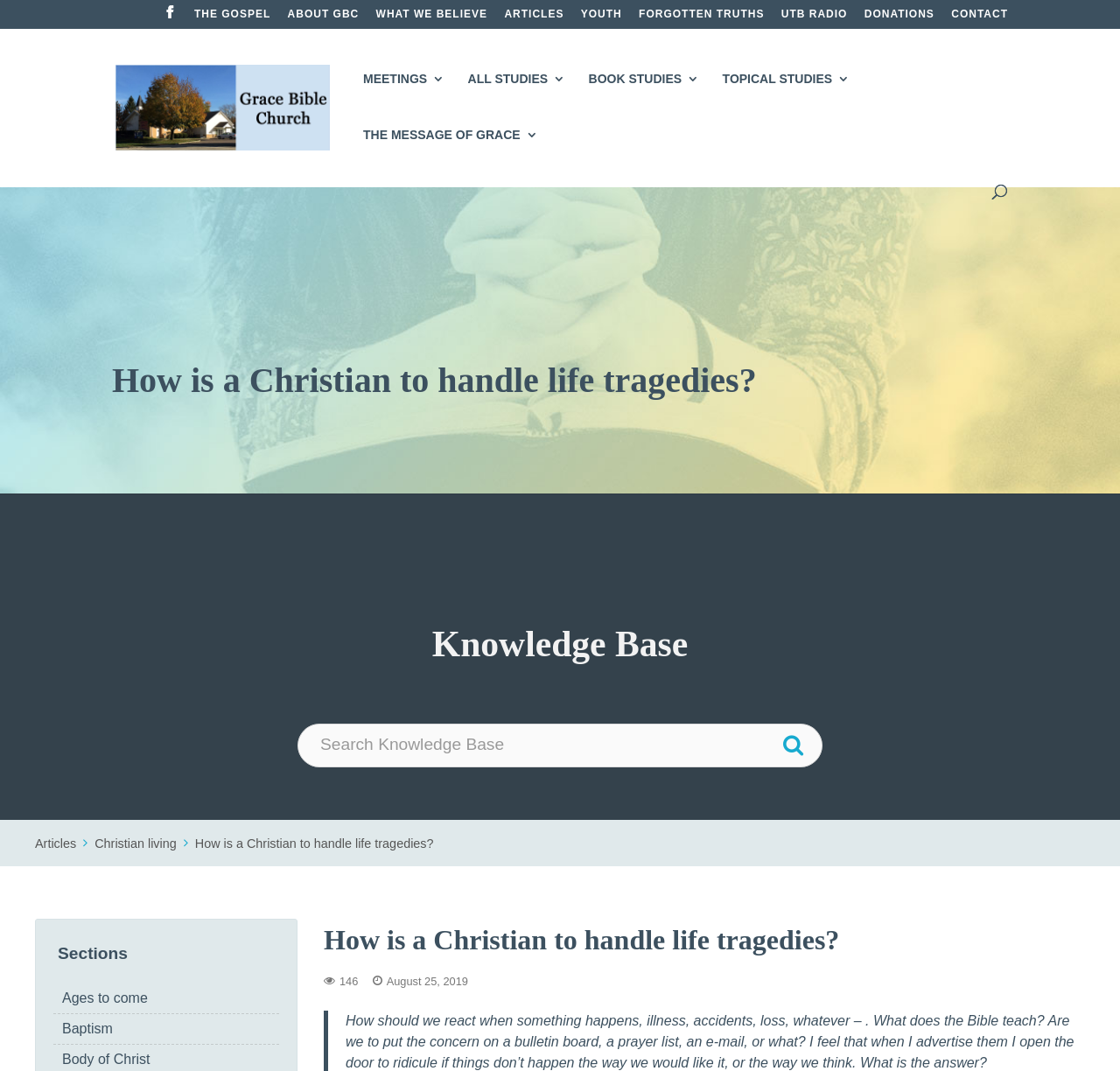What is the purpose of the search box?
Provide an in-depth and detailed answer to the question.

The purpose of the search box can be found by looking at the placeholder text, which says 'Search Knowledge Base'. This suggests that the search box is used to search for articles or information within the knowledge base of the church.